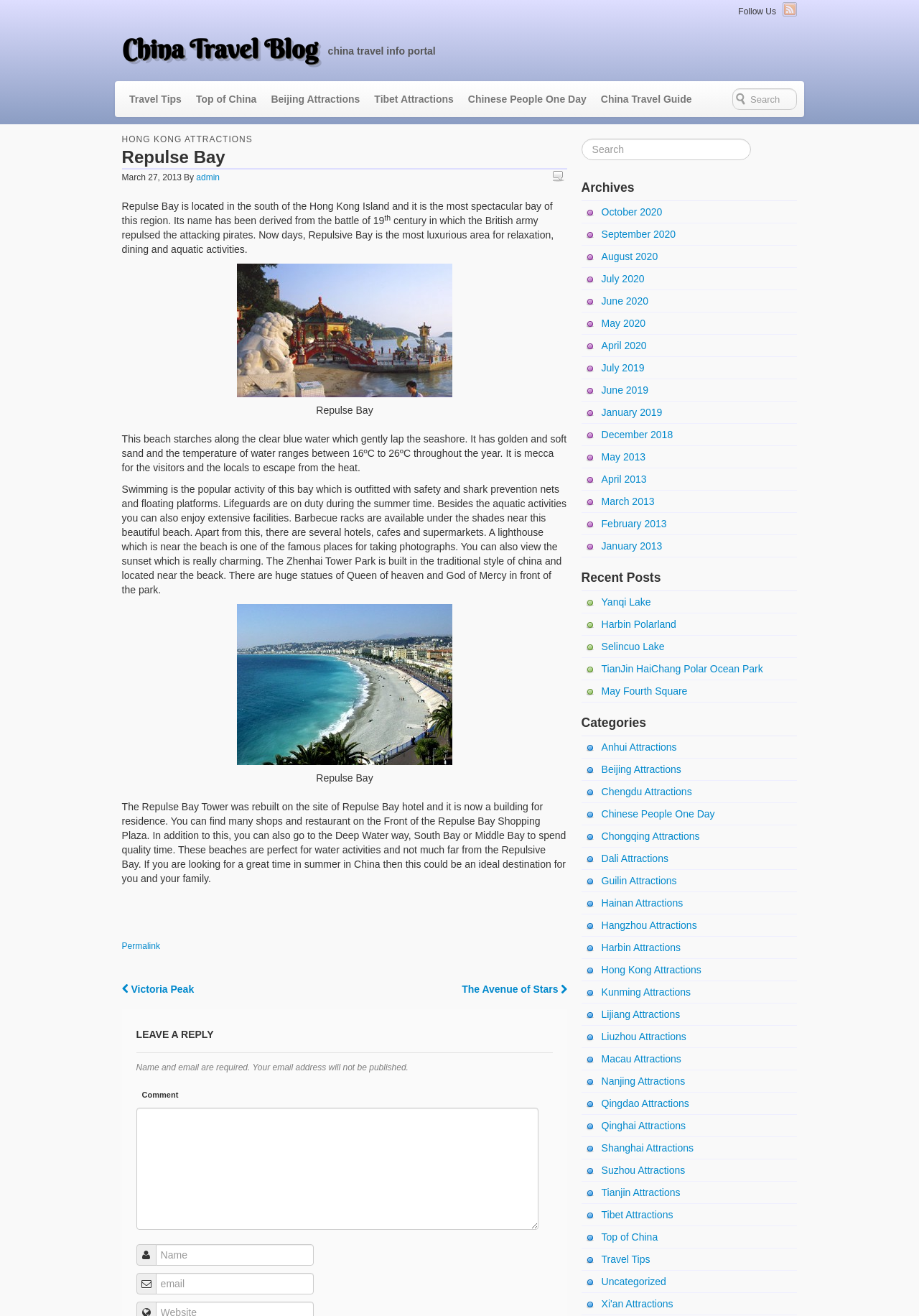What is the name of the bay described in this article?
Please answer the question with a single word or phrase, referencing the image.

Repulse Bay